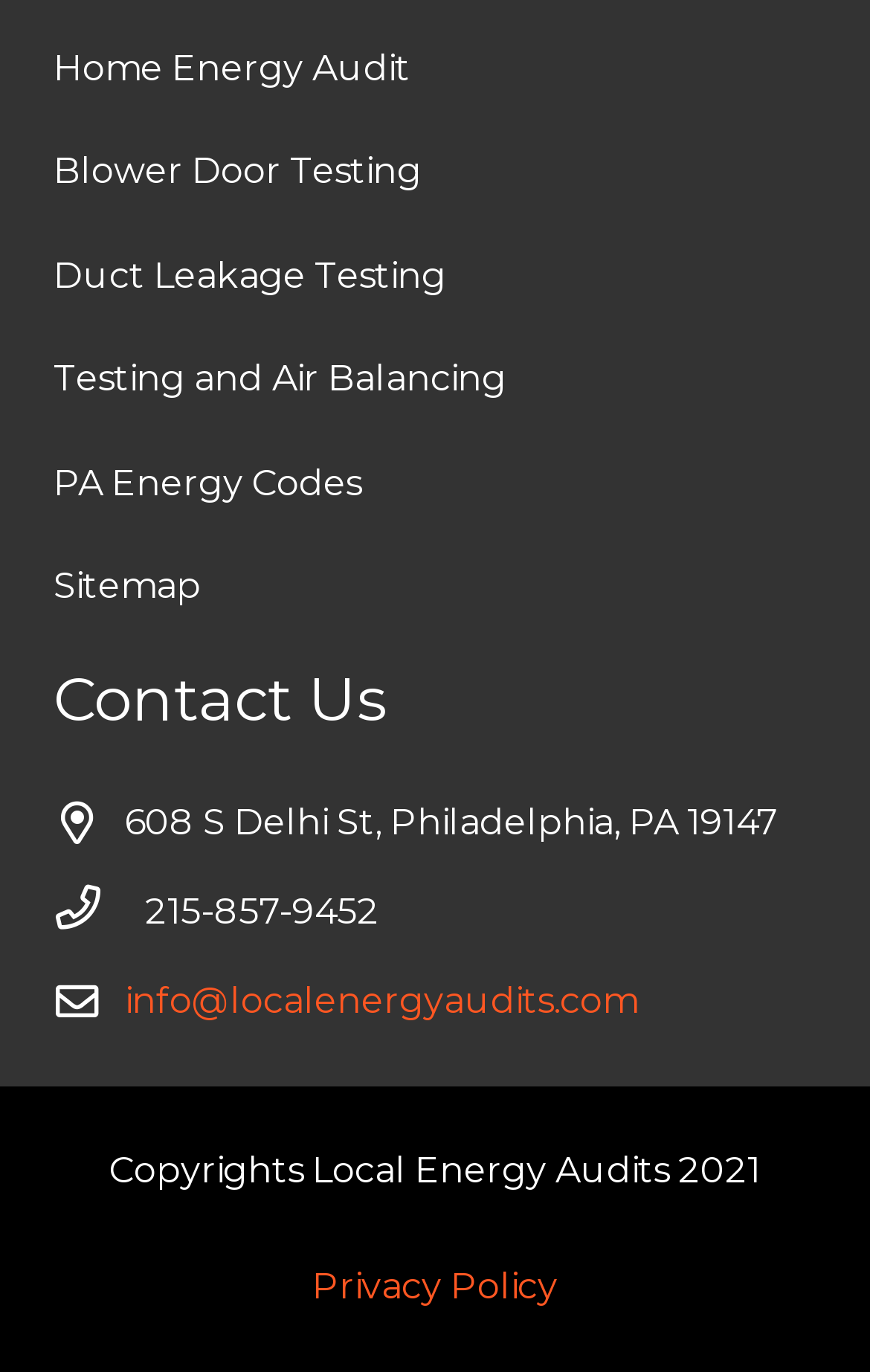Determine the bounding box coordinates of the clickable element to achieve the following action: 'Email info@localenergyaudits.com'. Provide the coordinates as four float values between 0 and 1, formatted as [left, top, right, bottom].

[0.144, 0.714, 0.733, 0.745]